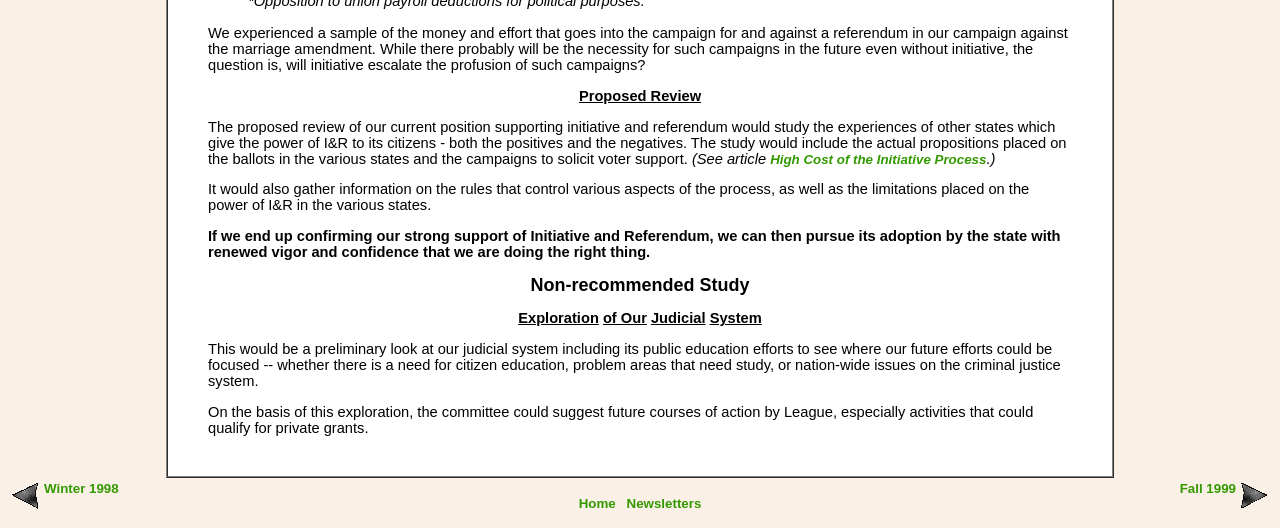Using the description "Winter 1998", predict the bounding box of the relevant HTML element.

[0.034, 0.91, 0.093, 0.939]